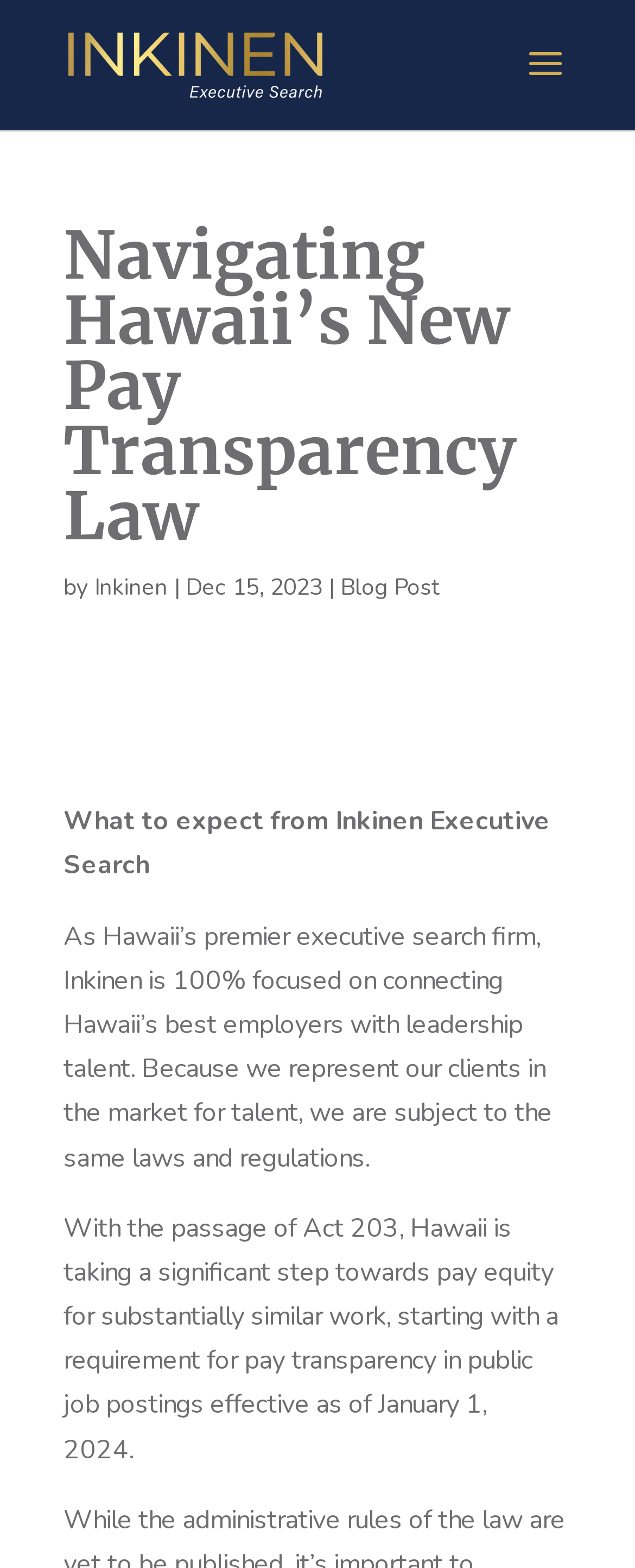Find the bounding box of the web element that fits this description: "alt="INKINEN"".

[0.108, 0.028, 0.508, 0.051]